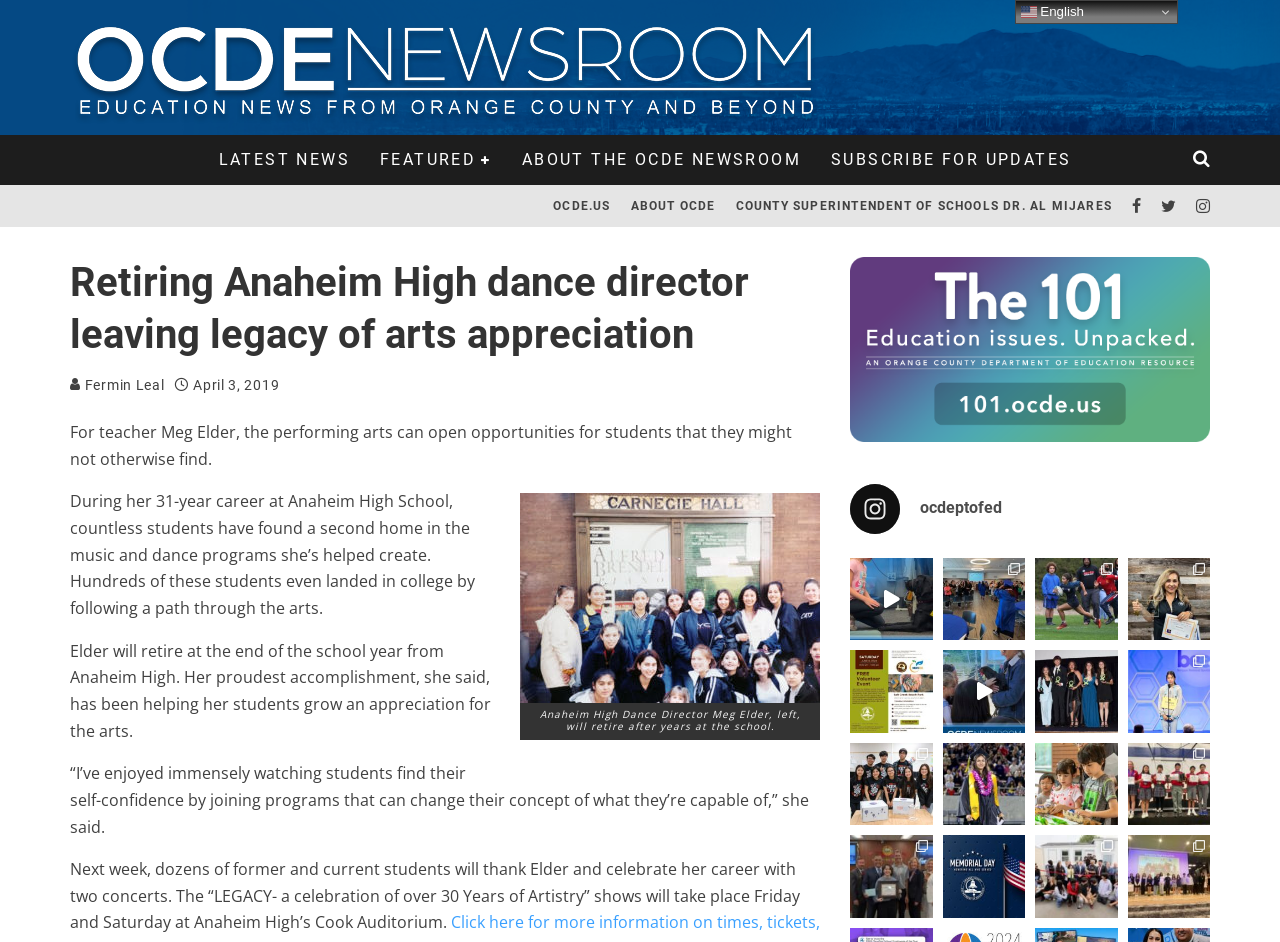Kindly provide the bounding box coordinates of the section you need to click on to fulfill the given instruction: "Click on the 'LATEST NEWS' link".

[0.159, 0.143, 0.285, 0.196]